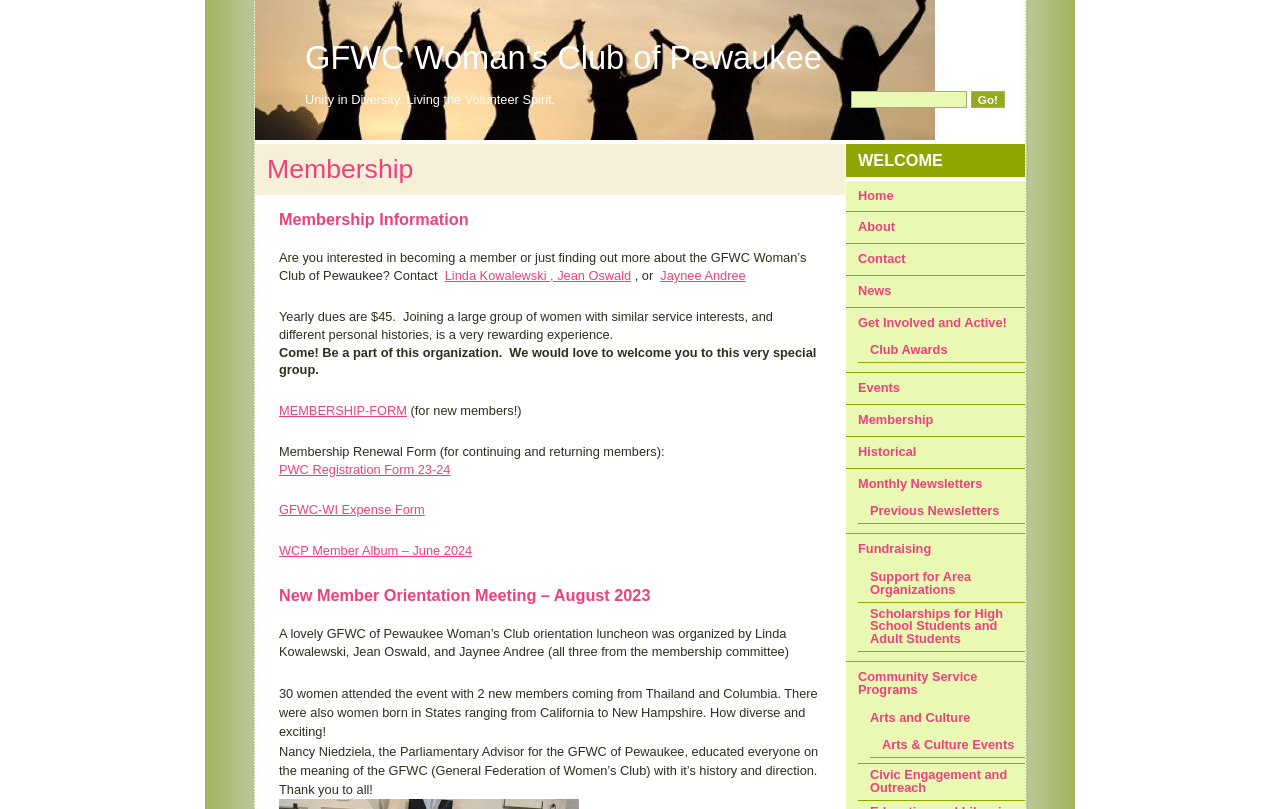Please identify the bounding box coordinates for the region that you need to click to follow this instruction: "Contact Linda Kowalewski for membership information".

[0.347, 0.331, 0.435, 0.35]